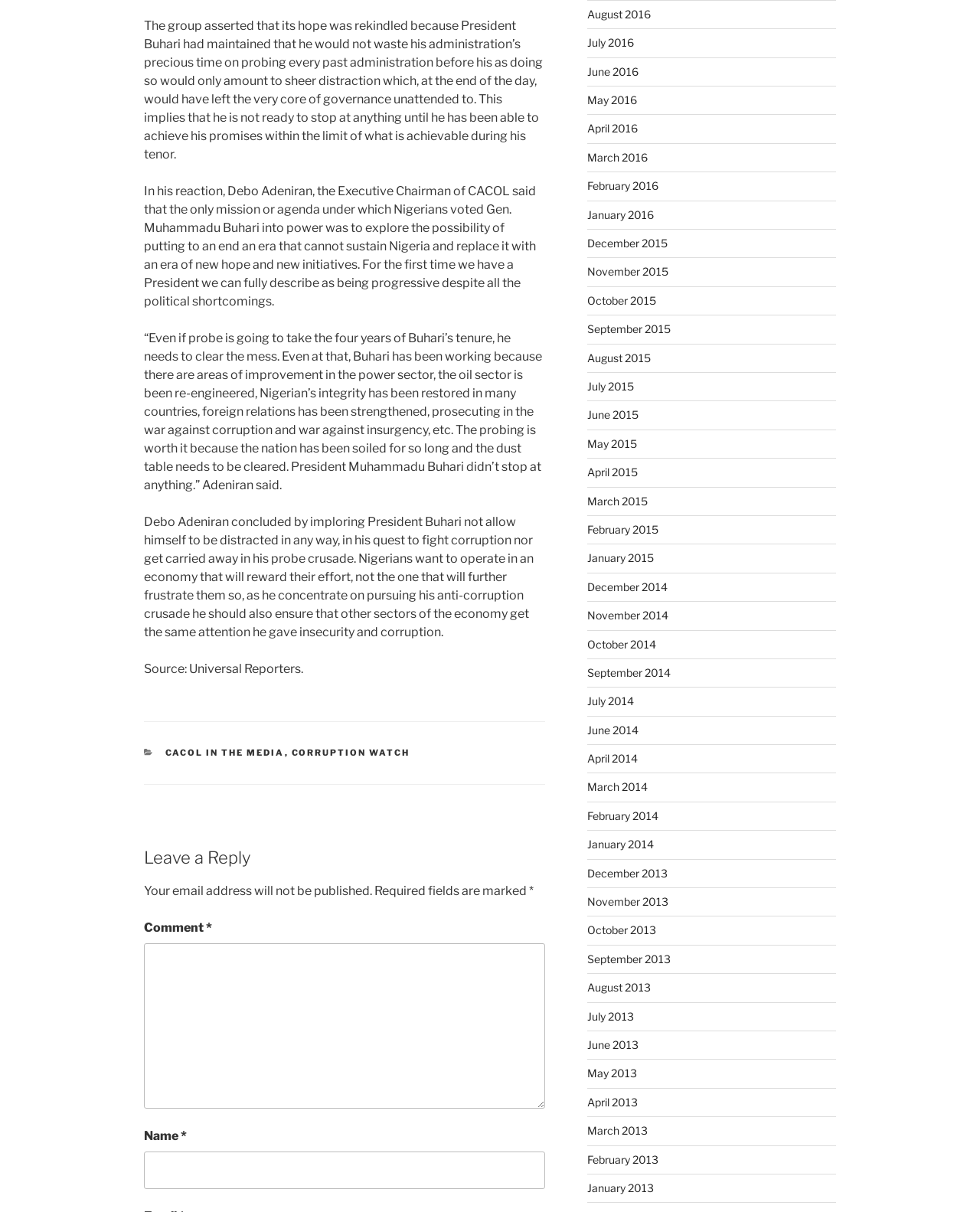What is the source of the article?
Examine the image and provide an in-depth answer to the question.

The source of the article can be found at the bottom of the article, where it says 'Source: Universal Reporters'.